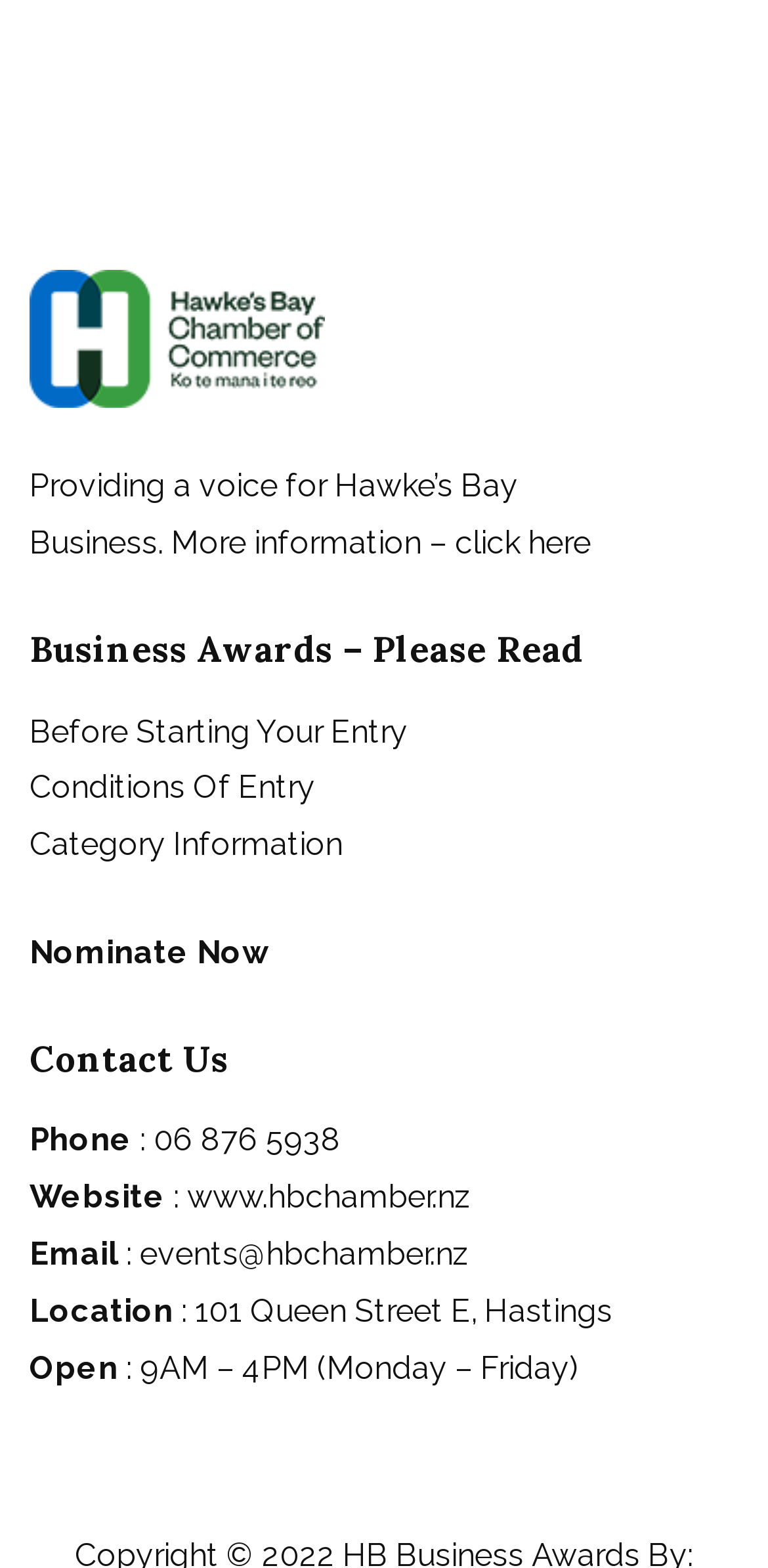Please examine the image and answer the question with a detailed explanation:
What are the business hours of the Hawke's Bay Chamber?

The business hours of the Hawke's Bay Chamber can be found in the contact information section of the webpage, where it is listed as 'Open: 9AM – 4PM (Monday – Friday)'.